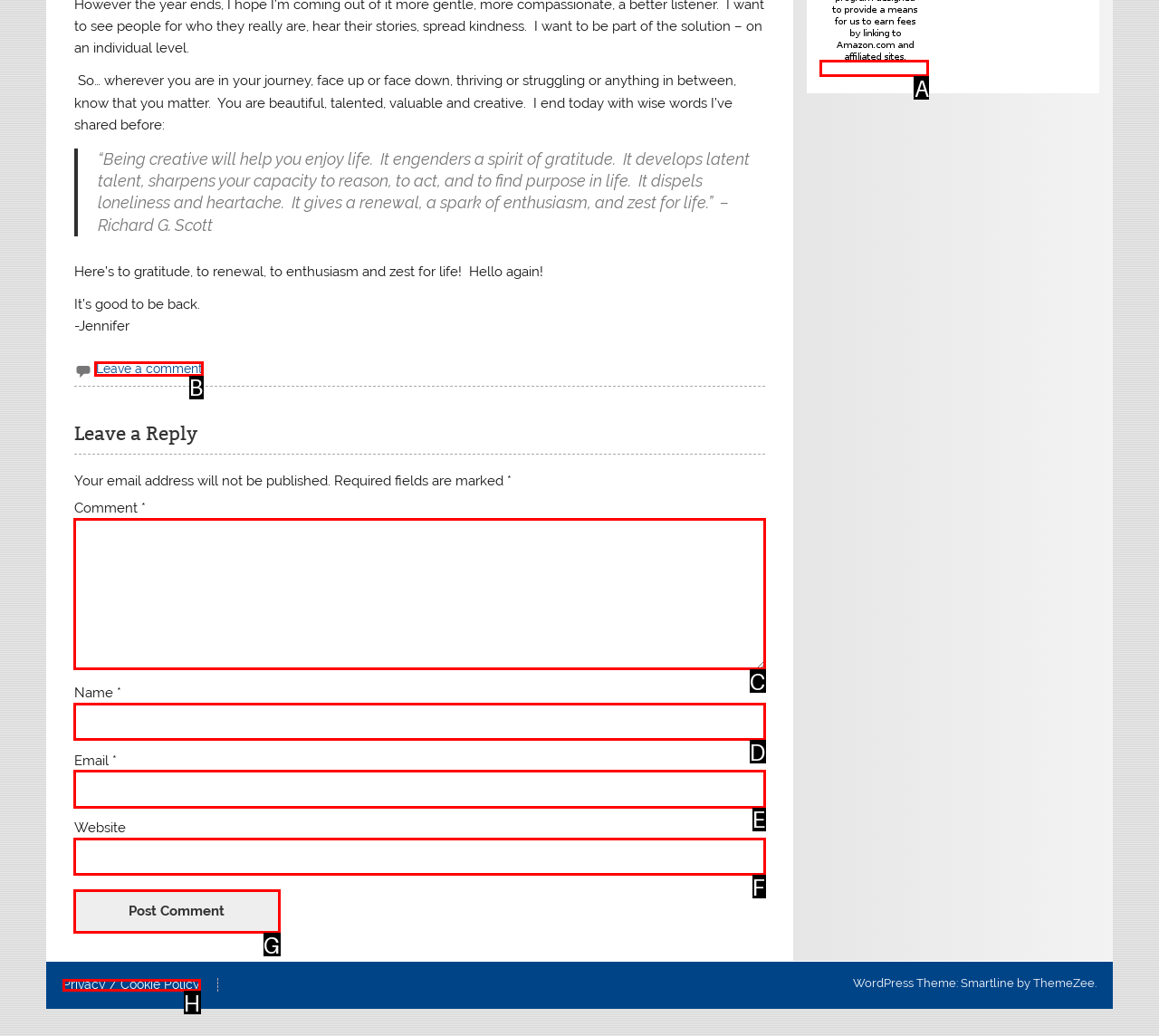Based on the task: search for something, which UI element should be clicked? Answer with the letter that corresponds to the correct option from the choices given.

None